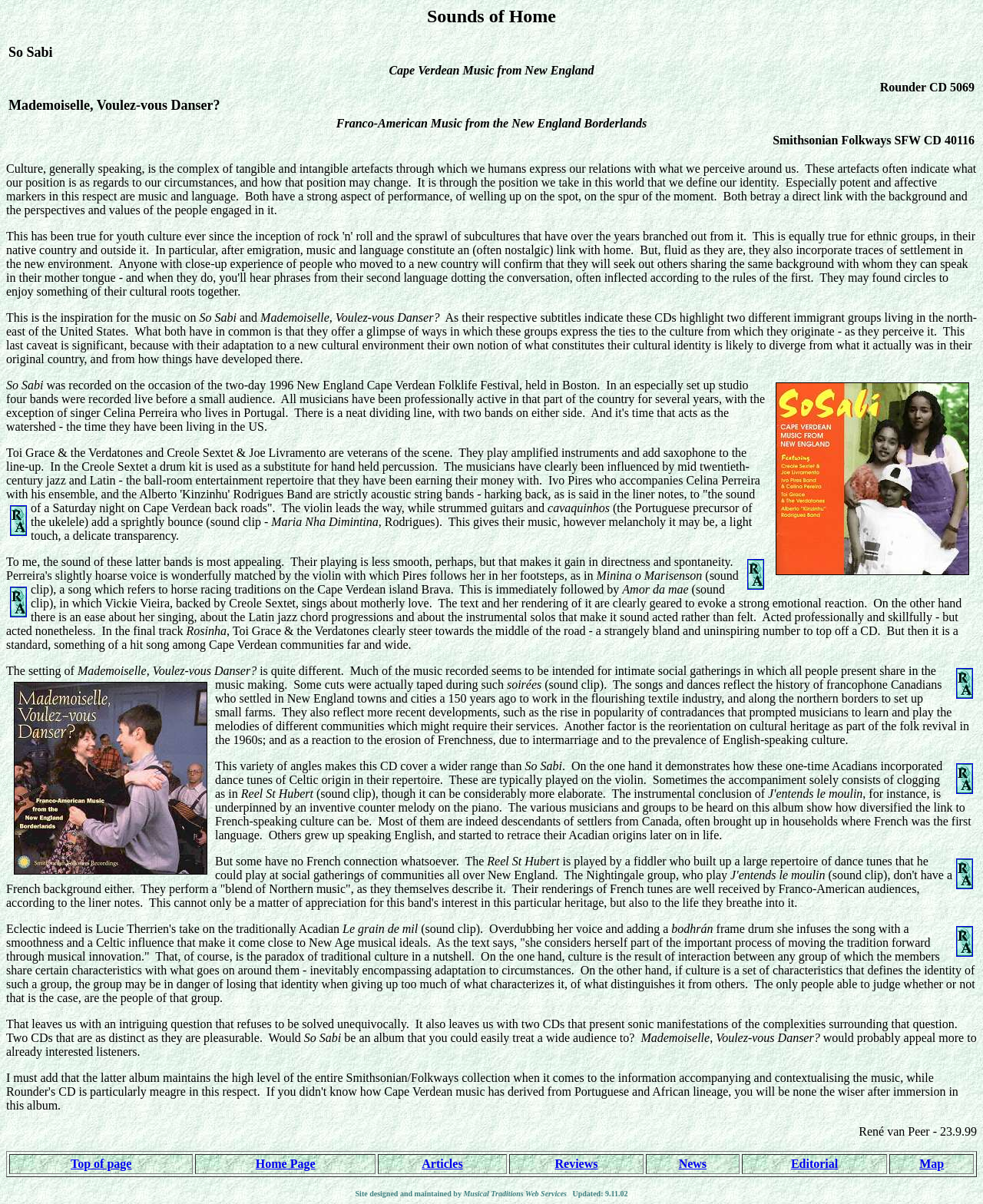Can you find the bounding box coordinates for the UI element given this description: "Top of page"? Provide the coordinates as four float numbers between 0 and 1: [left, top, right, bottom].

[0.072, 0.961, 0.134, 0.972]